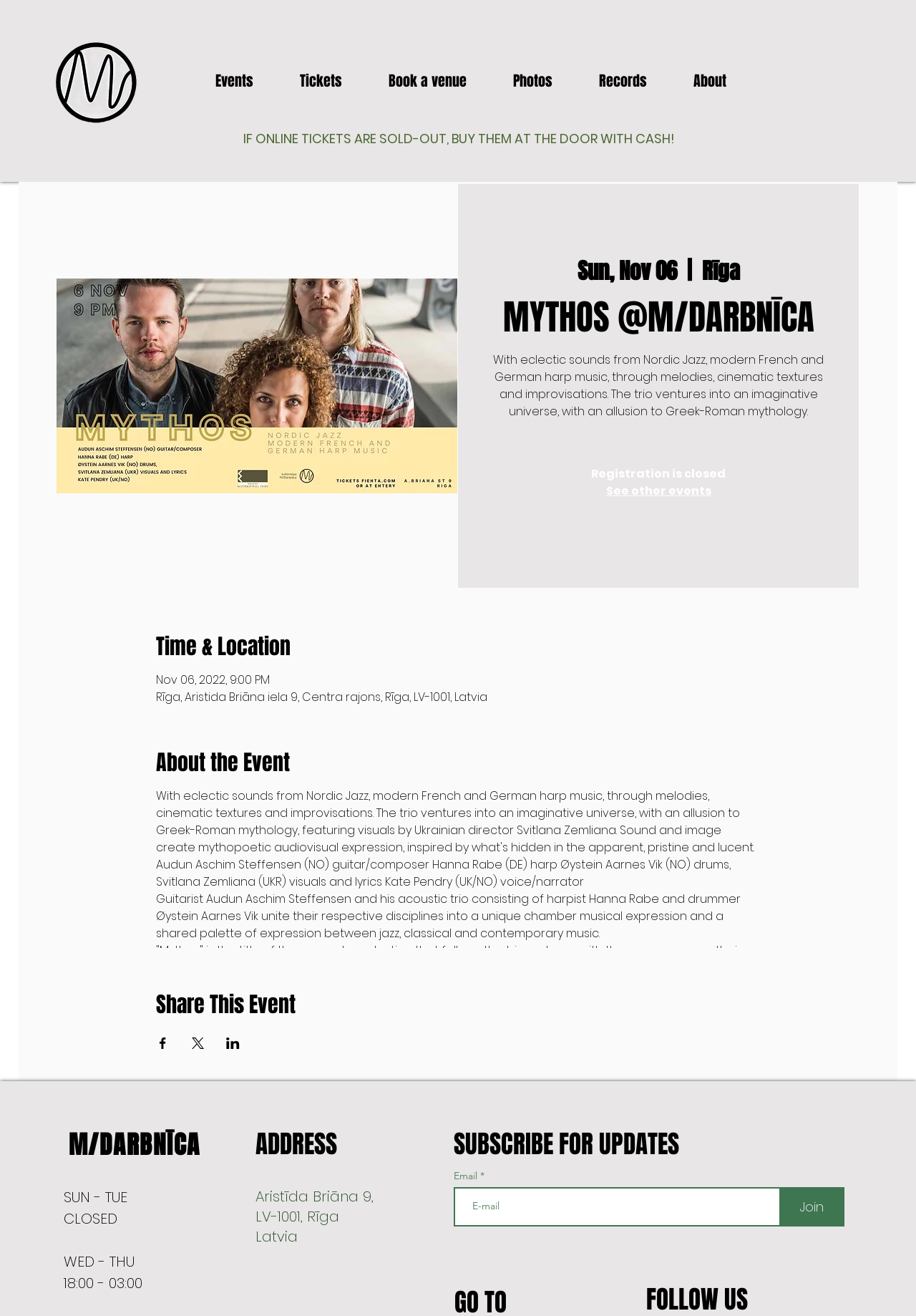Please identify the bounding box coordinates of the clickable area that will fulfill the following instruction: "Click on the 'Events' link". The coordinates should be in the format of four float numbers between 0 and 1, i.e., [left, top, right, bottom].

[0.196, 0.047, 0.288, 0.076]